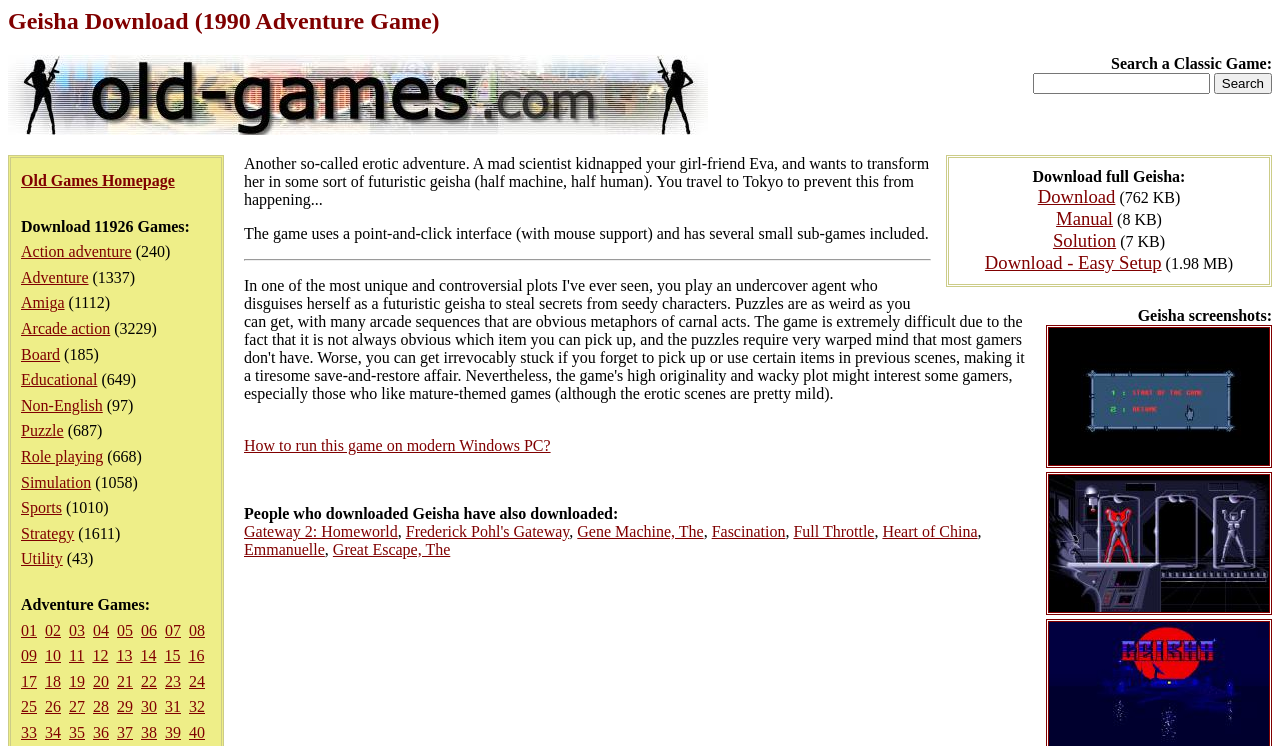Describe in detail what you see on the webpage.

The webpage is dedicated to downloading classic games, specifically the 1990 adventure game "Geisha". At the top, there is a heading with the title "Geisha Download (1990 Adventure Game)". Below the heading, there is a search bar with a label "Search a Classic Game:" and a "Search" button to the right. 

On the left side of the page, there are several links categorized by game genres, including "Action adventure", "Adventure", "Amiga", and many others. Each genre has a number in parentheses, indicating the number of games available for download. 

Below the search bar, there is a section titled "Adventure Games:" with a list of numbered links from "01" to "34", each representing a different game. The links are arranged in a horizontal row, with a small gap between each link. 

At the top-left corner, there is a link to the "Old Games Homepage". The overall layout is organized, with clear headings and concise text, making it easy to navigate and find specific games.